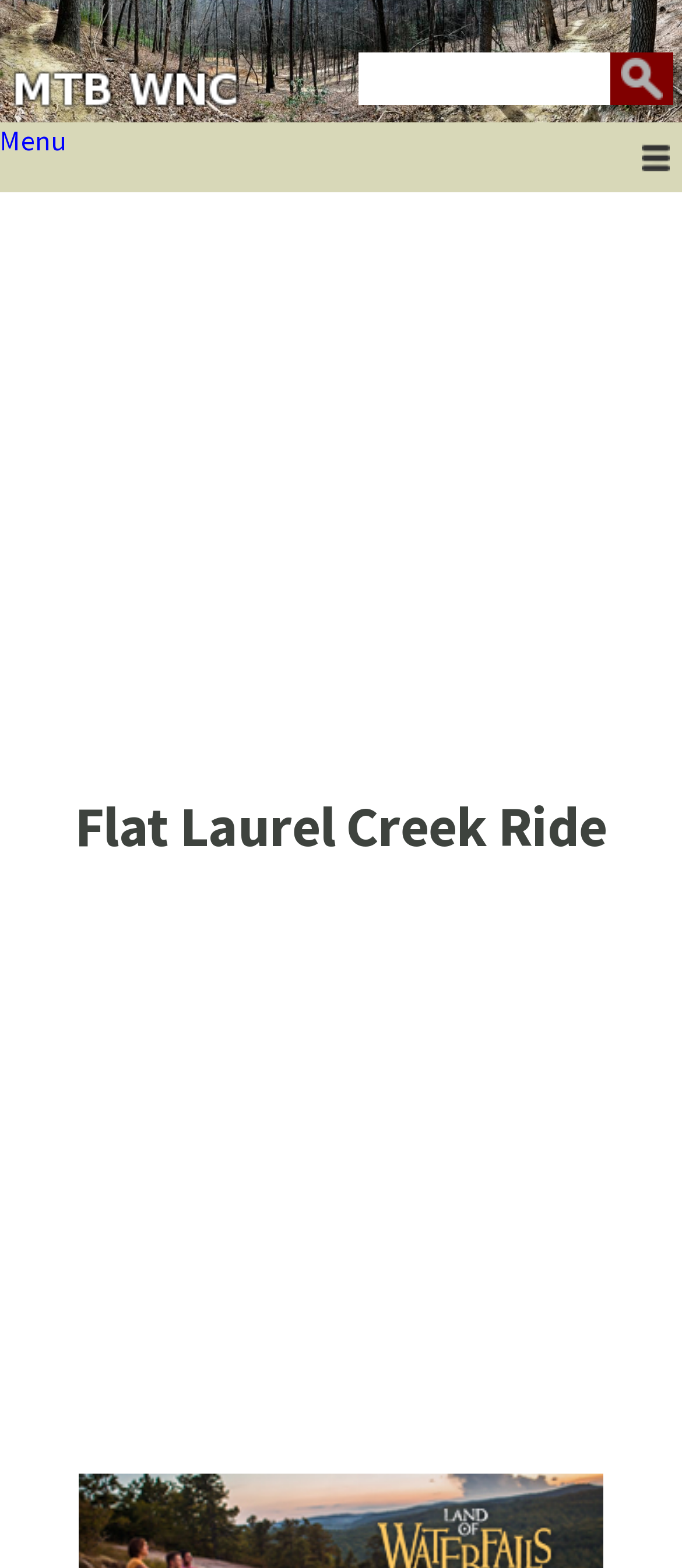Provide a short answer to the following question with just one word or phrase: What is the purpose of the textbox?

Search